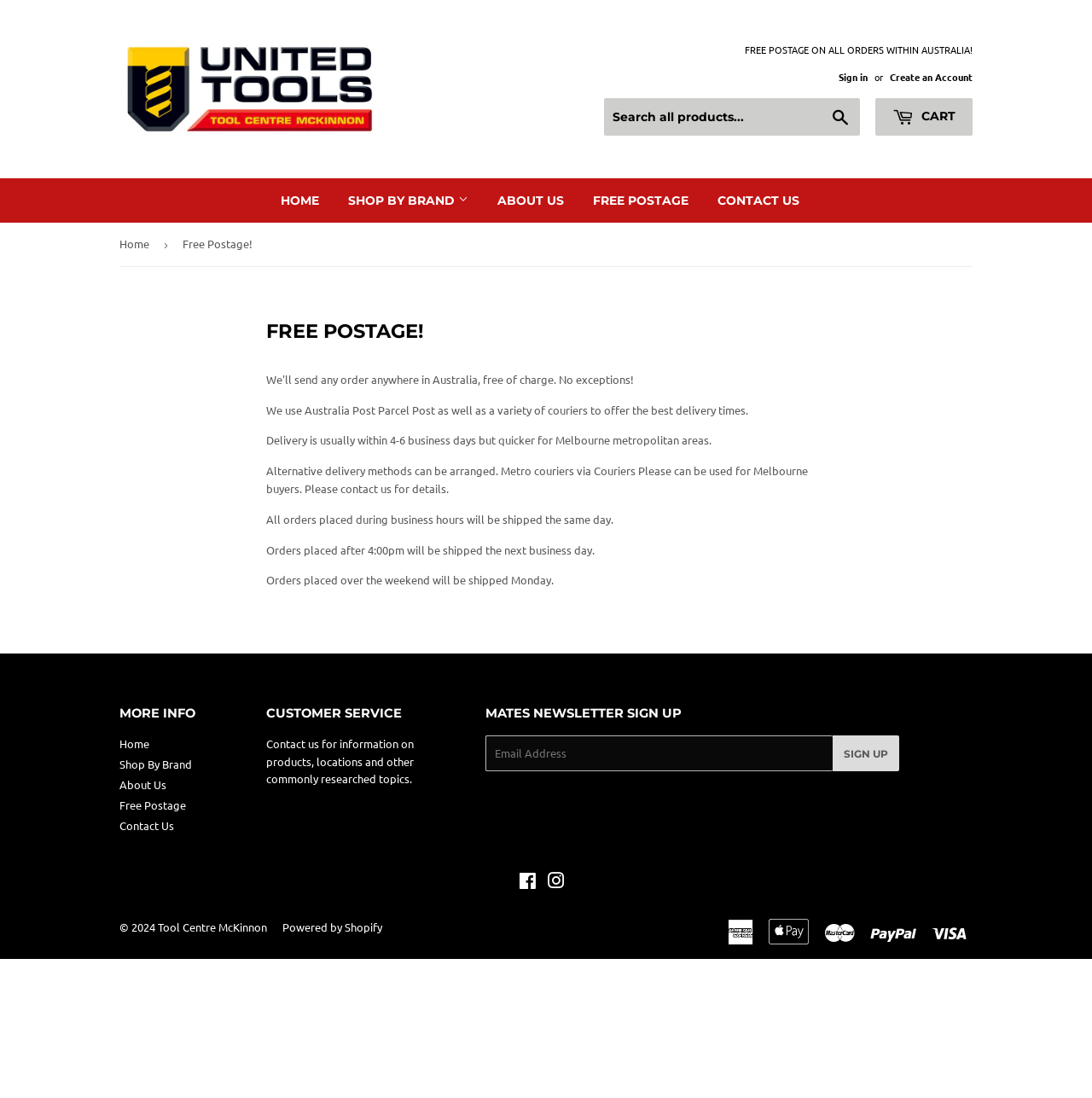Identify the bounding box for the described UI element. Provide the coordinates in (top-left x, top-left y, bottom-right x, bottom-right y) format with values ranging from 0 to 1: Tool Centre McKinnon

[0.145, 0.837, 0.245, 0.851]